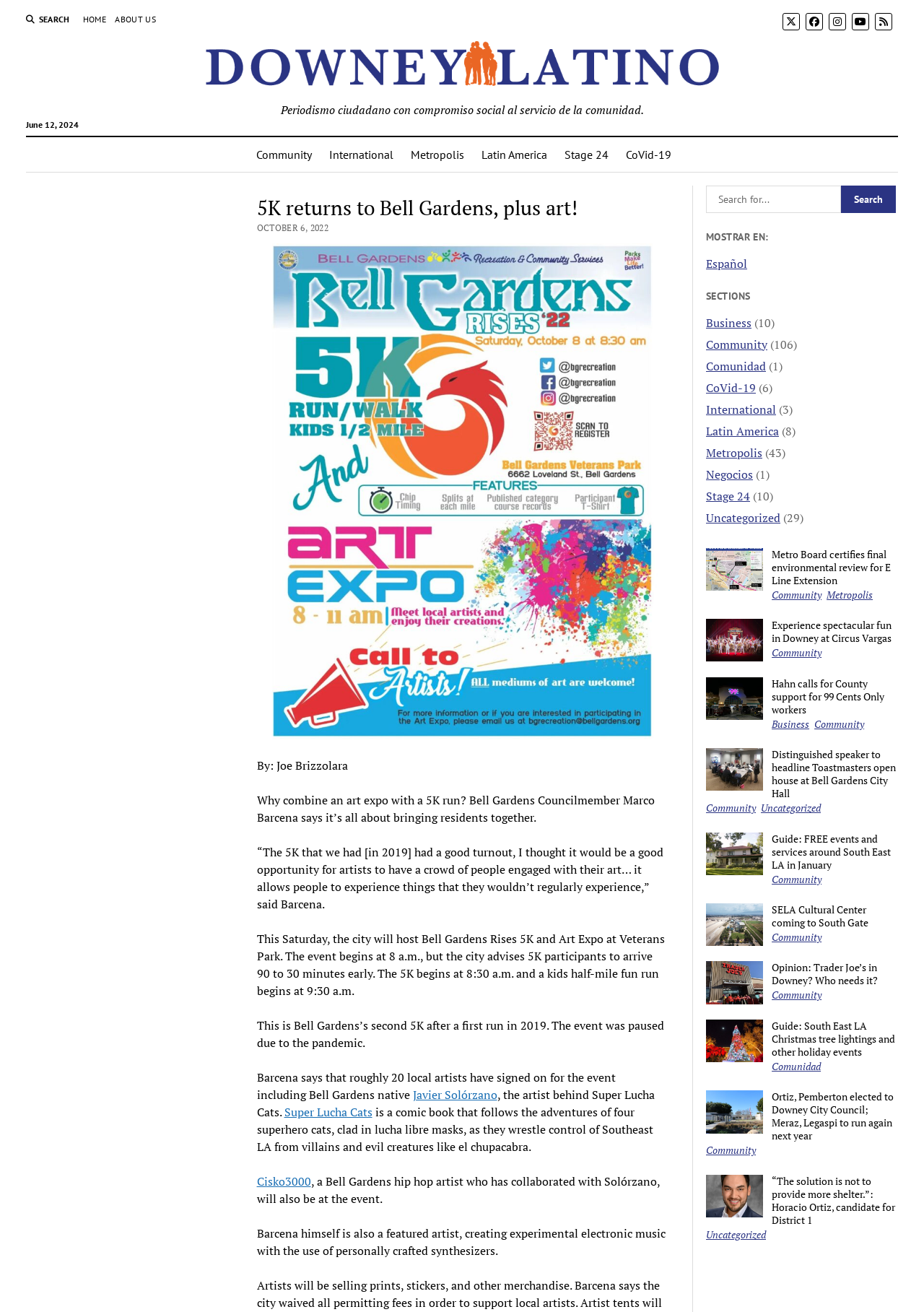Can you provide the bounding box coordinates for the element that should be clicked to implement the instruction: "Search for something"?

[0.764, 0.141, 0.91, 0.162]